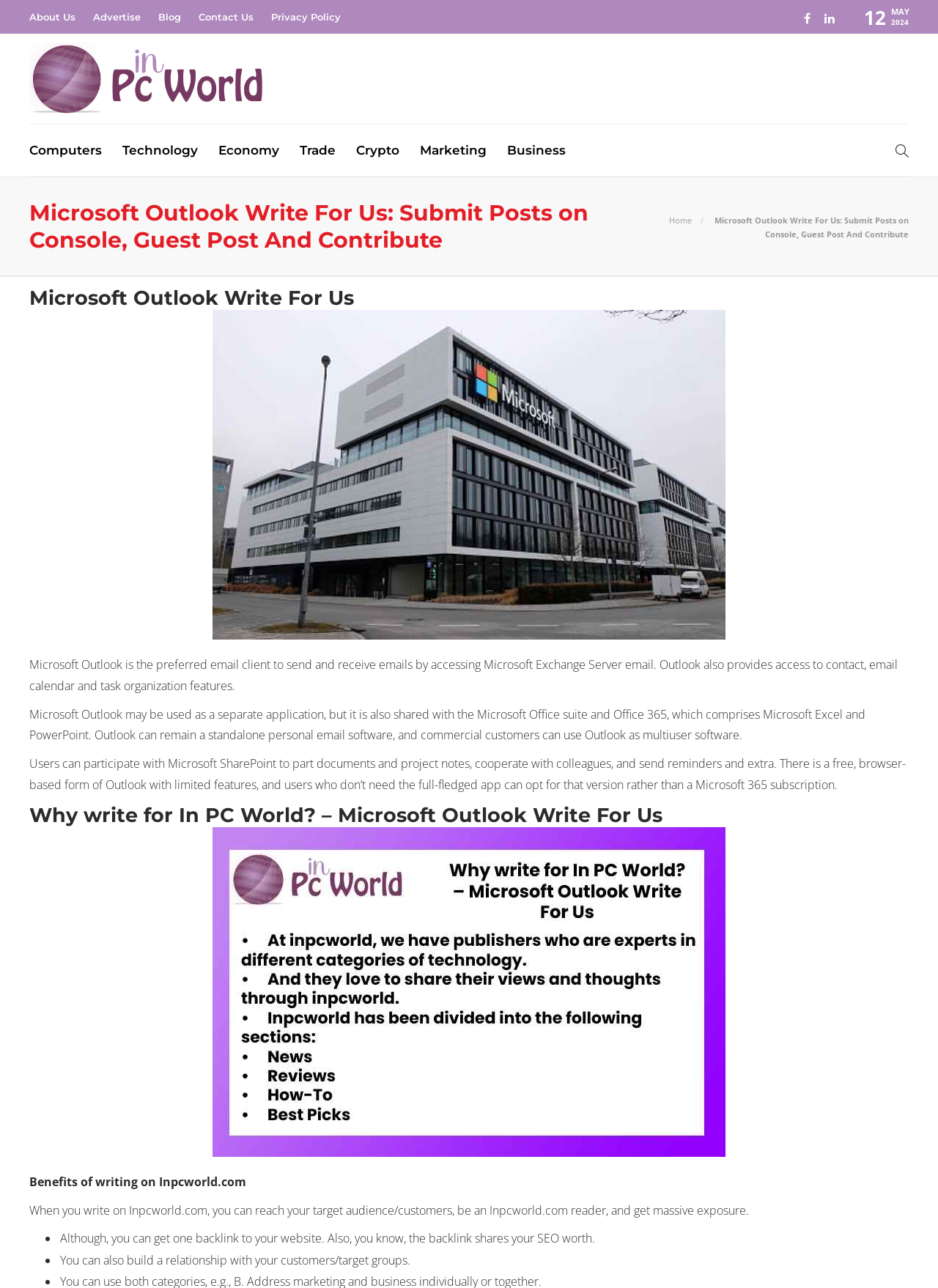Predict the bounding box coordinates of the area that should be clicked to accomplish the following instruction: "Click on About Us". The bounding box coordinates should consist of four float numbers between 0 and 1, i.e., [left, top, right, bottom].

[0.031, 0.002, 0.08, 0.024]